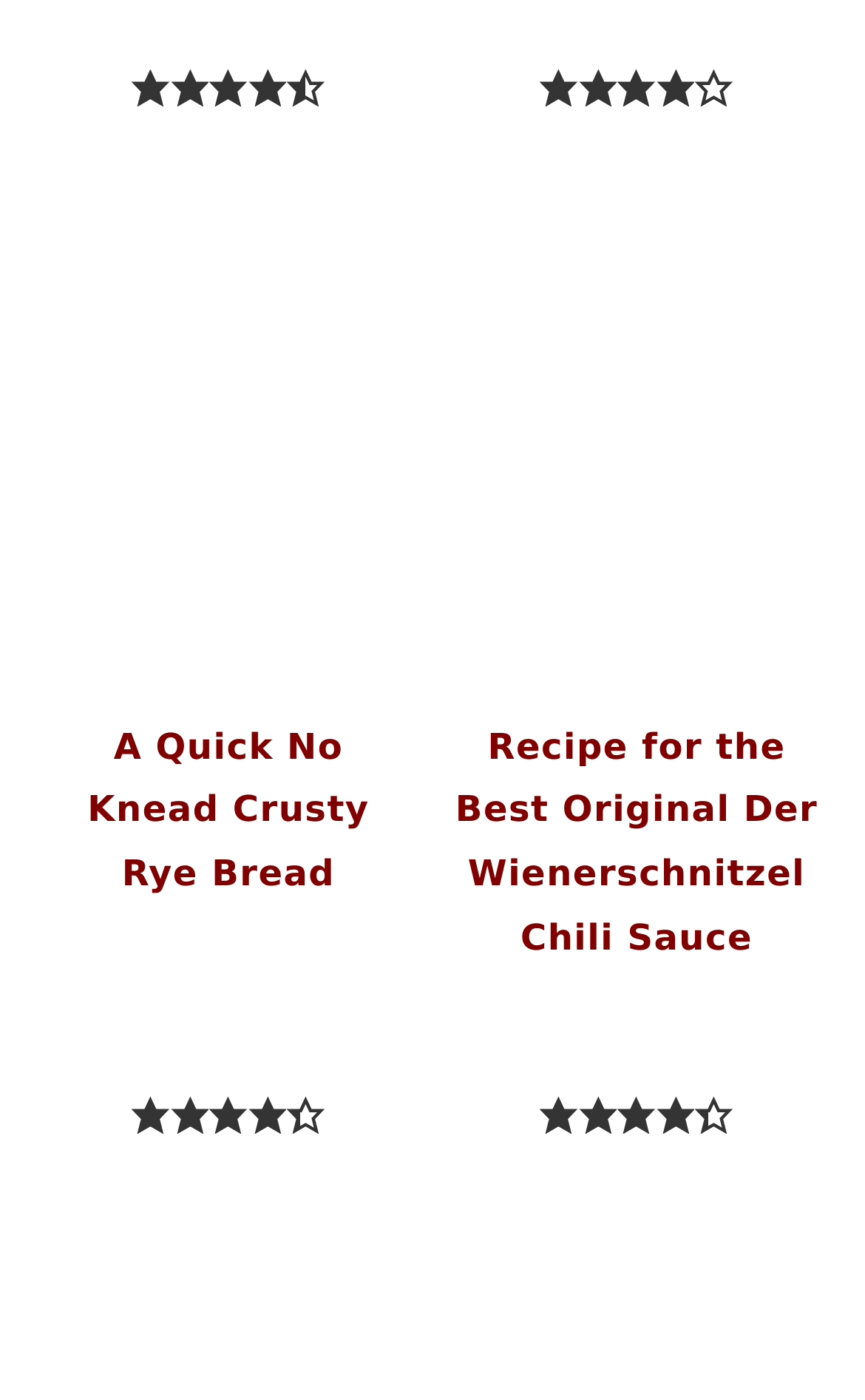Respond with a single word or phrase to the following question: What is the position of the second rating option?

Below the first recipe